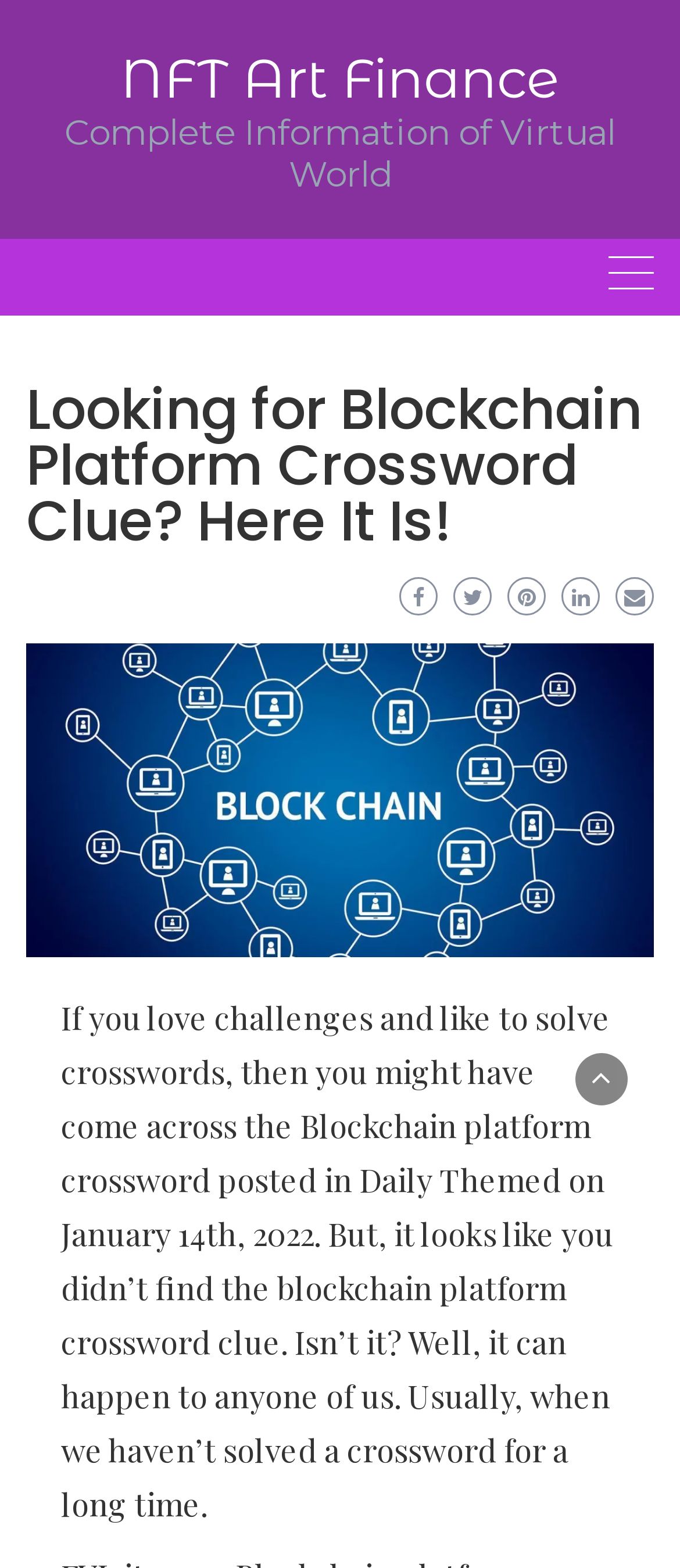Based on the image, please elaborate on the answer to the following question:
What is the purpose of the webpage?

The webpage contains a heading 'Looking for Blockchain Platform Crossword Clue? Here It Is!' and a StaticText element that mentions solving crosswords, indicating that the purpose of the webpage is to provide the crossword clue for blockchain platform.